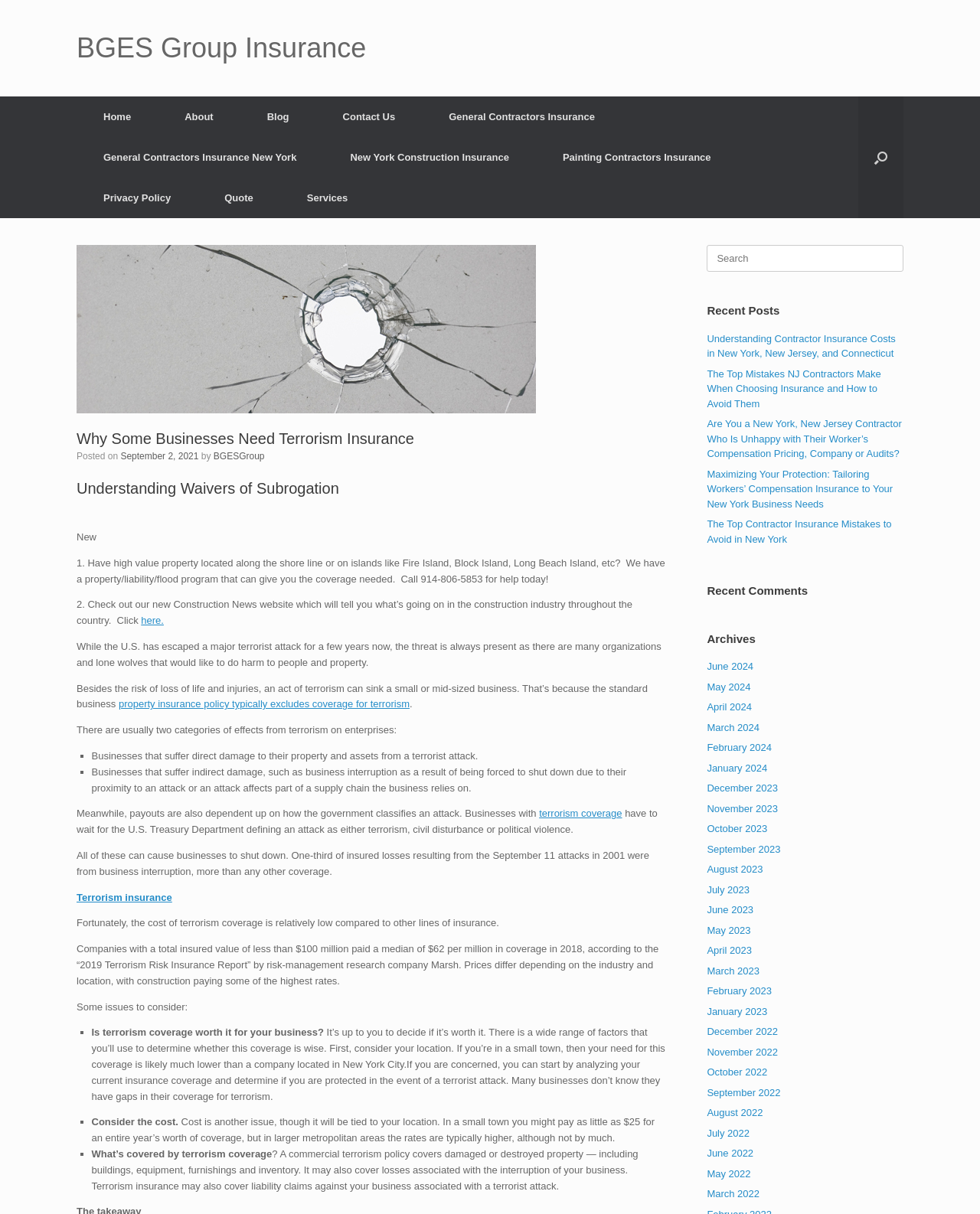What is the difference between direct and indirect damage from terrorism?
Look at the screenshot and give a one-word or phrase answer.

Direct damage is to property, indirect damage is to business